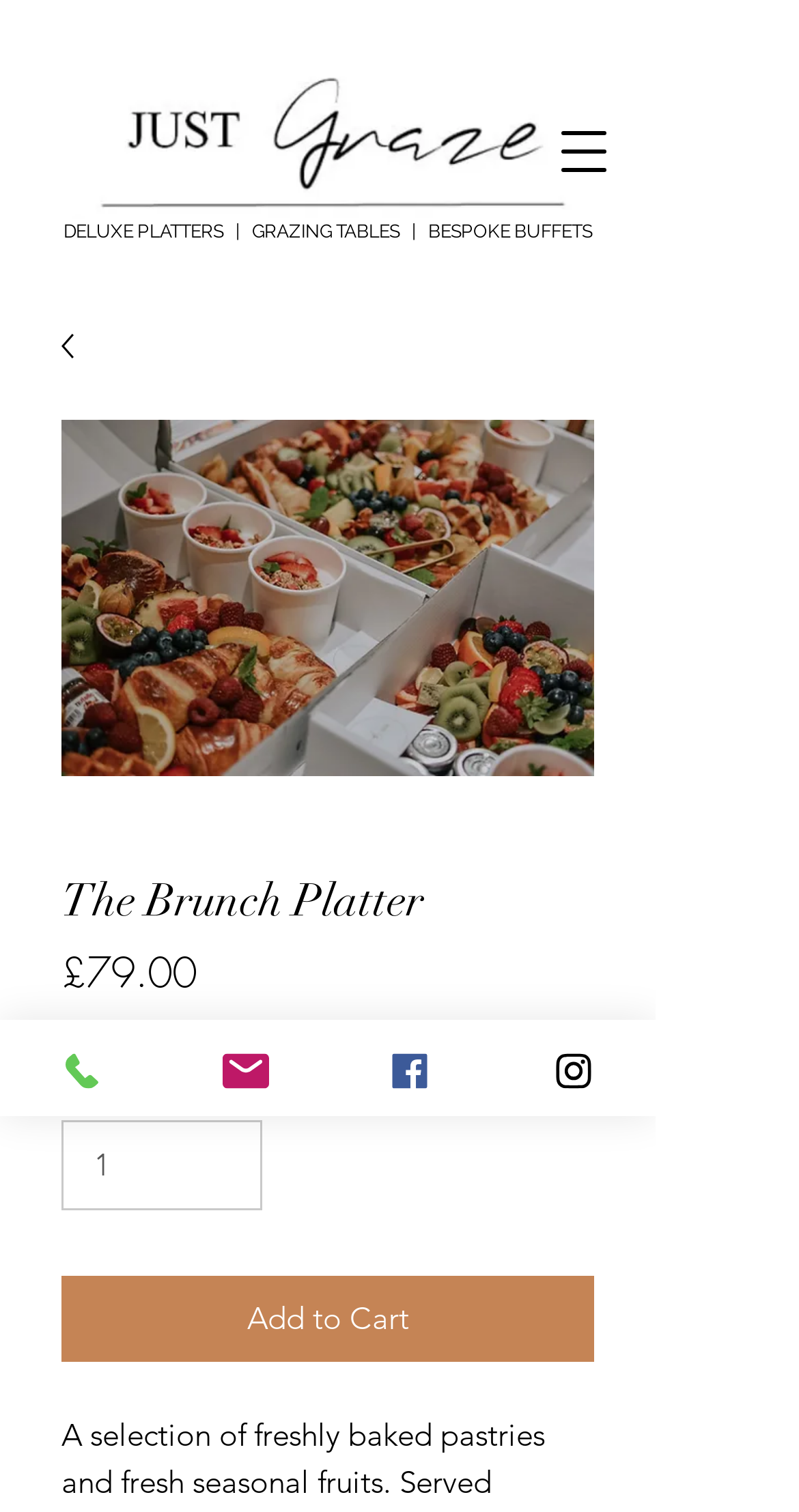Respond concisely with one word or phrase to the following query:
What is the name of the platter?

The Brunch Platter